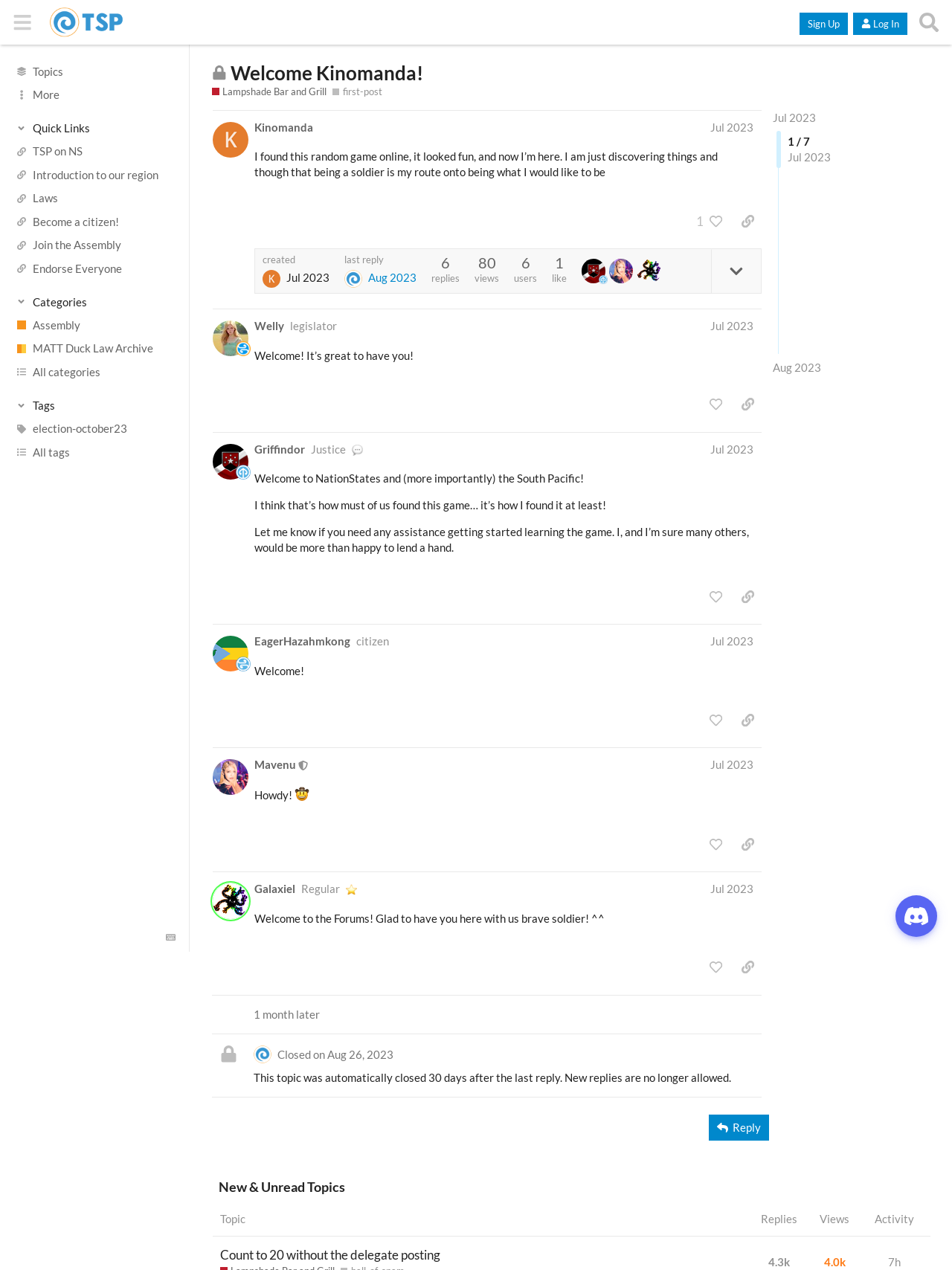Reply to the question with a brief word or phrase: How many replies are there in the post?

80